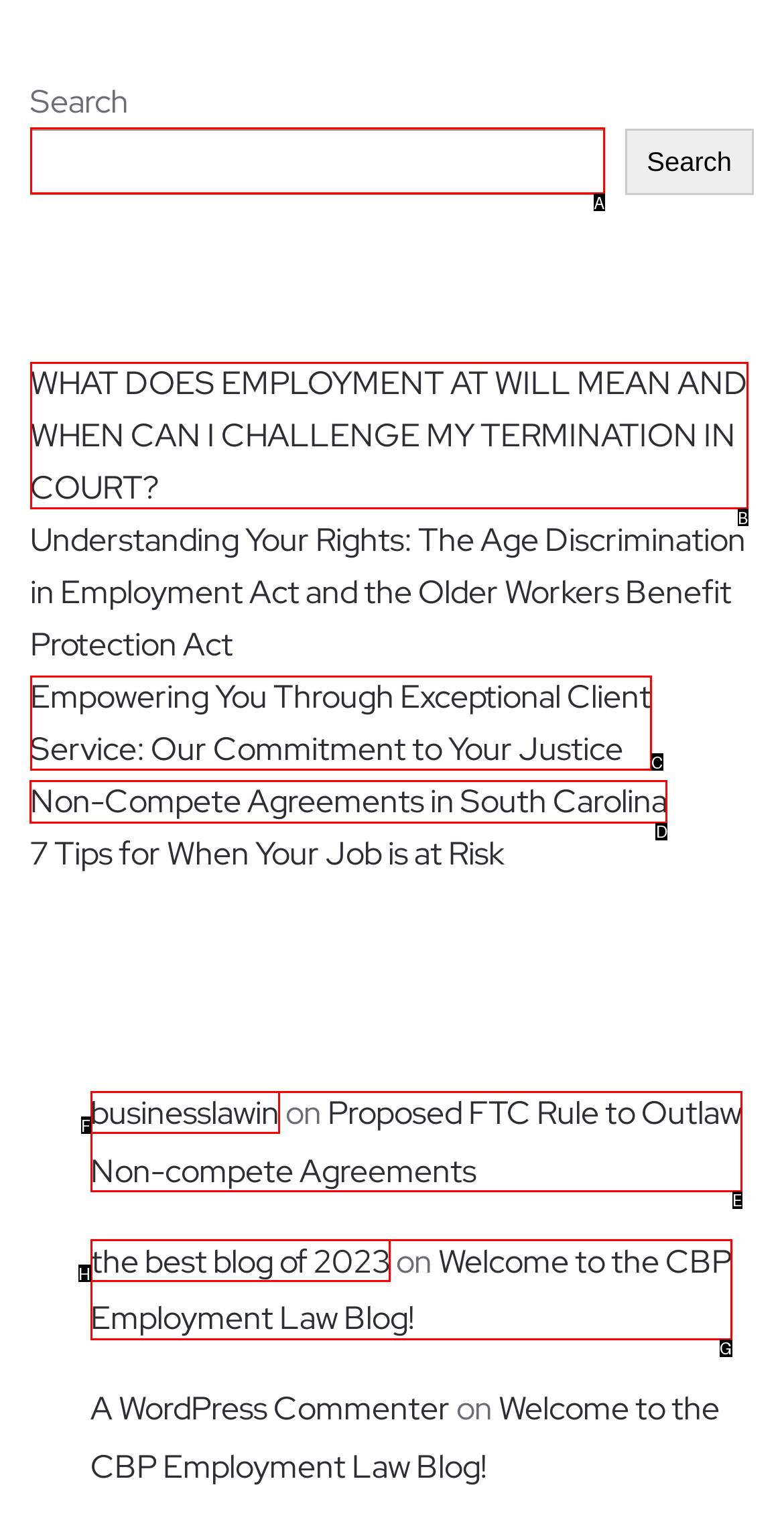Tell me which letter corresponds to the UI element that should be clicked to fulfill this instruction: View the article about non-compete agreements in South Carolina
Answer using the letter of the chosen option directly.

D